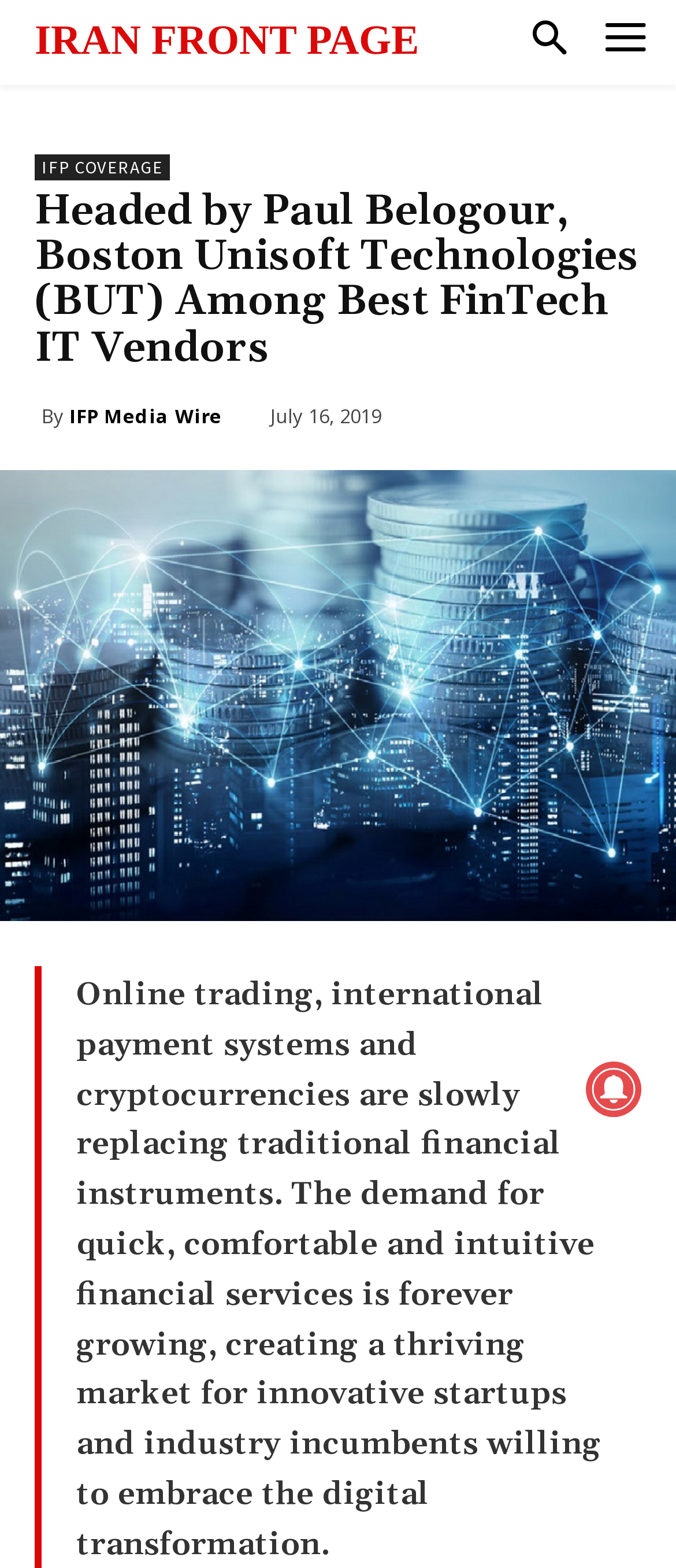Describe every aspect of the webpage in a detailed manner.

The webpage appears to be a news article or press release about Boston Unisoft Technologies (BUT) being recognized as one of the best FinTech IT vendors. At the top of the page, there is a header section with three links: "IRAN FRONT PAGE" on the left, "IFP COVERAGE" in the middle, and a heading that reads "Headed by Paul Belogour, Boston Unisoft Technologies (BUT) Among Best FinTech IT Vendors" on the right. 

Below the header section, there is a byline that reads "By" followed by a link to "IFP Media Wire". Next to the byline, there is a timestamp that reads "July 16, 2019". 

The main content of the page is a large image that spans the entire width of the page, taking up about half of the page's height. Above the image, there is a block of text that summarizes the growing demand for innovative financial services and the opportunities this presents for startups and industry incumbents.

In the bottom right corner of the page, there is a smaller image.